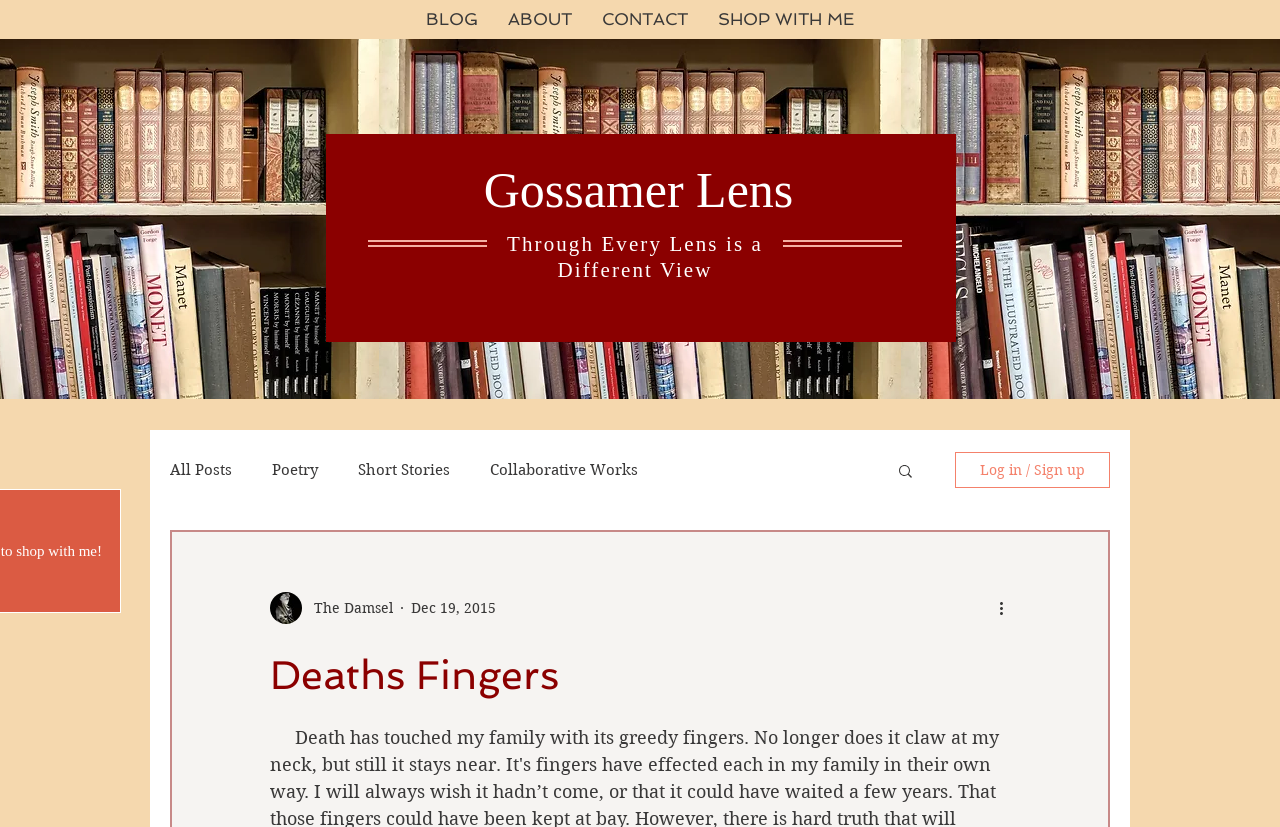What is the date of the post?
Using the image, provide a detailed and thorough answer to the question.

I found the date of the post by looking at the generic element 'Dec 19, 2015' next to the writer's picture, which suggests that 'Dec 19, 2015' is the date of the post.